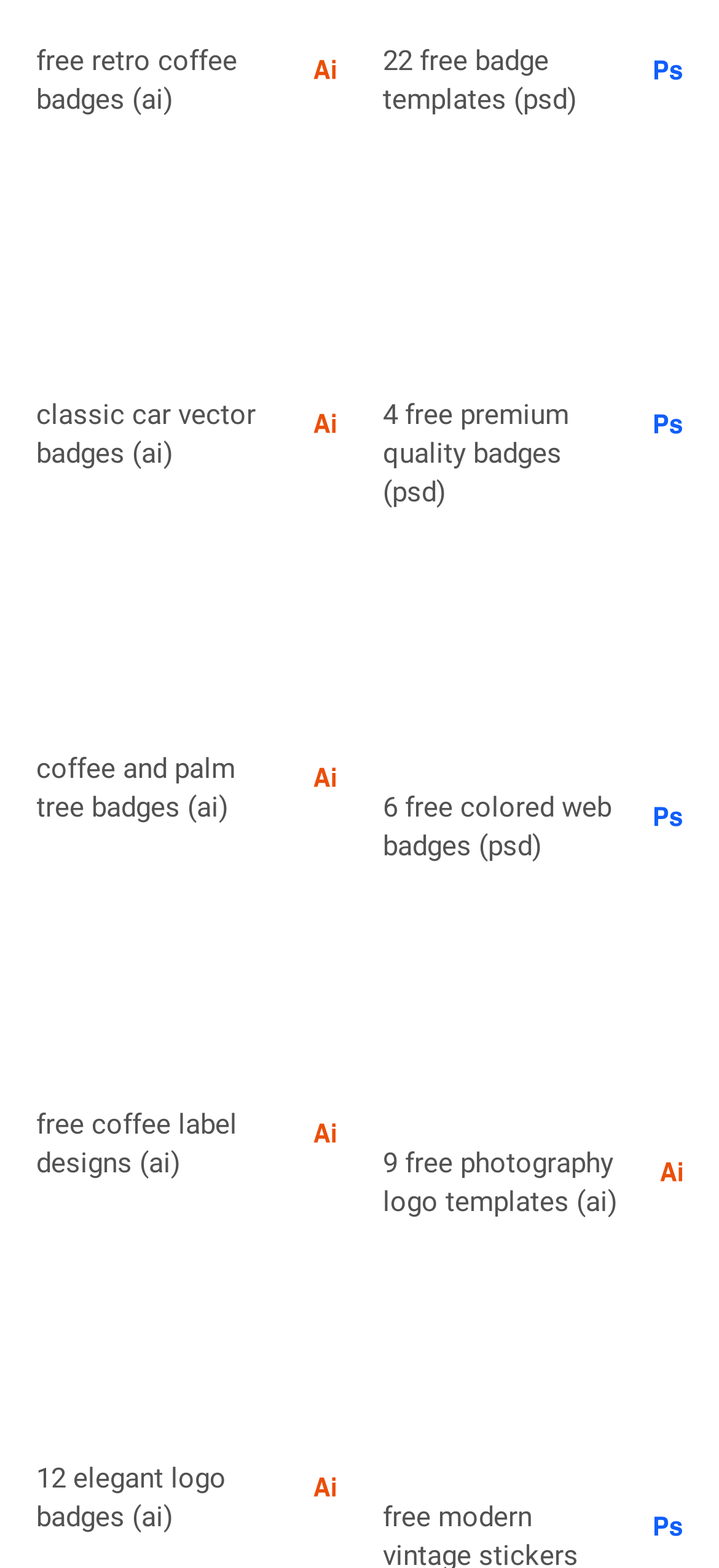How many photography logo templates are available for free?
Using the image as a reference, answer the question with a short word or phrase.

9